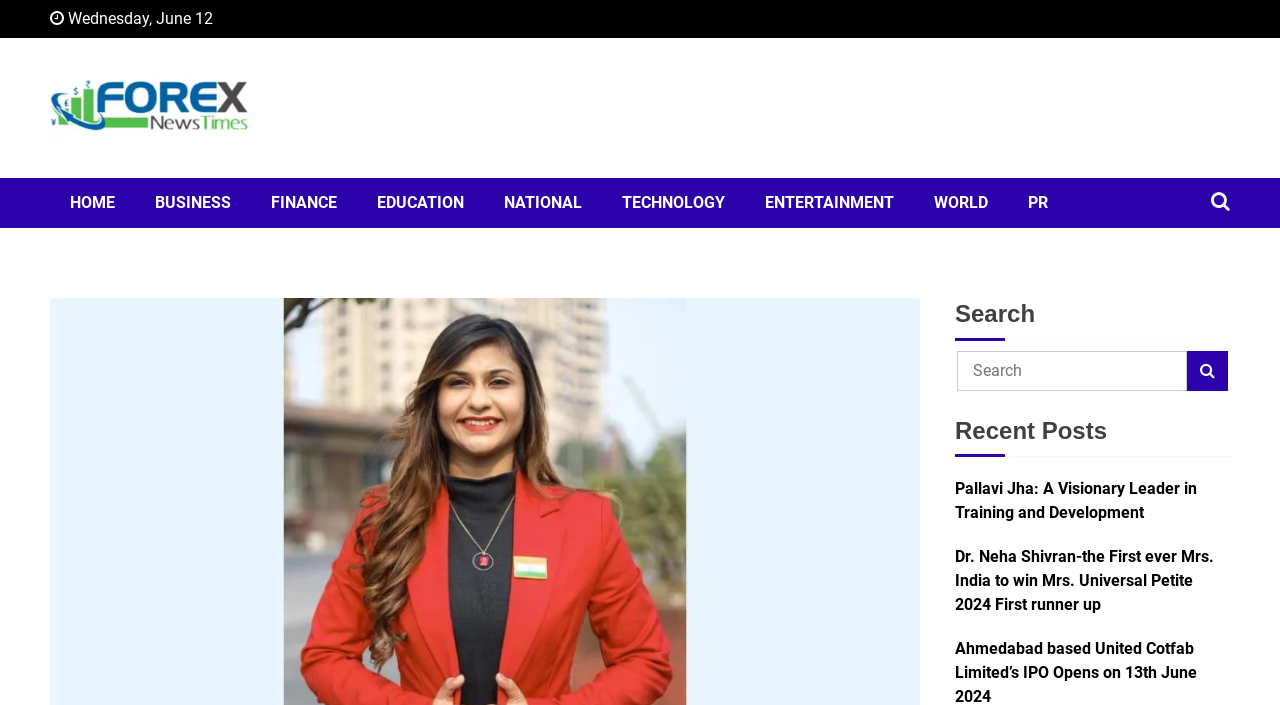Show the bounding box coordinates of the region that should be clicked to follow the instruction: "Read recent post about Pallavi Jha."

[0.746, 0.676, 0.961, 0.744]